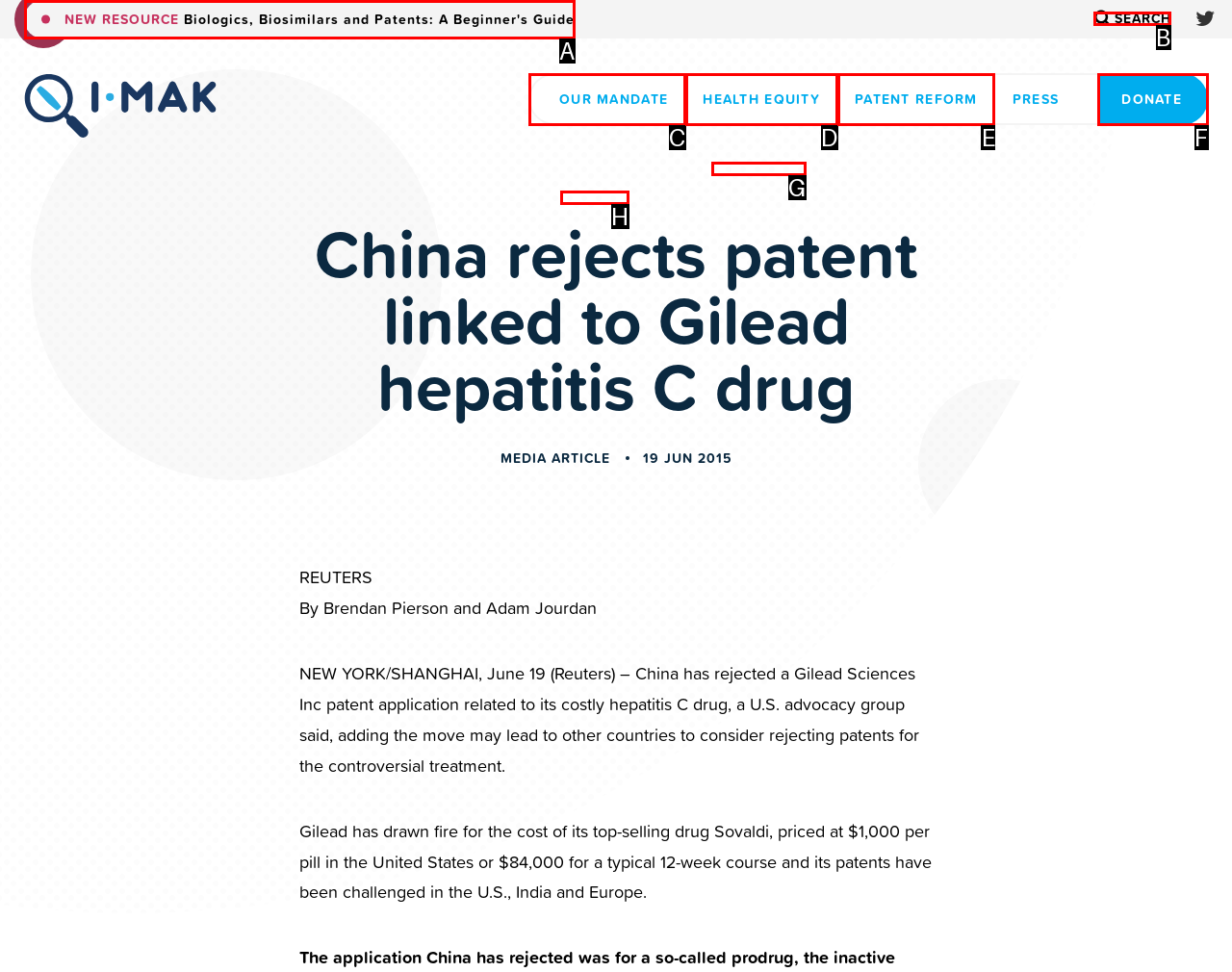Determine which HTML element should be clicked to carry out the following task: Click the River Guide School Text Book link Respond with the letter of the appropriate option.

None